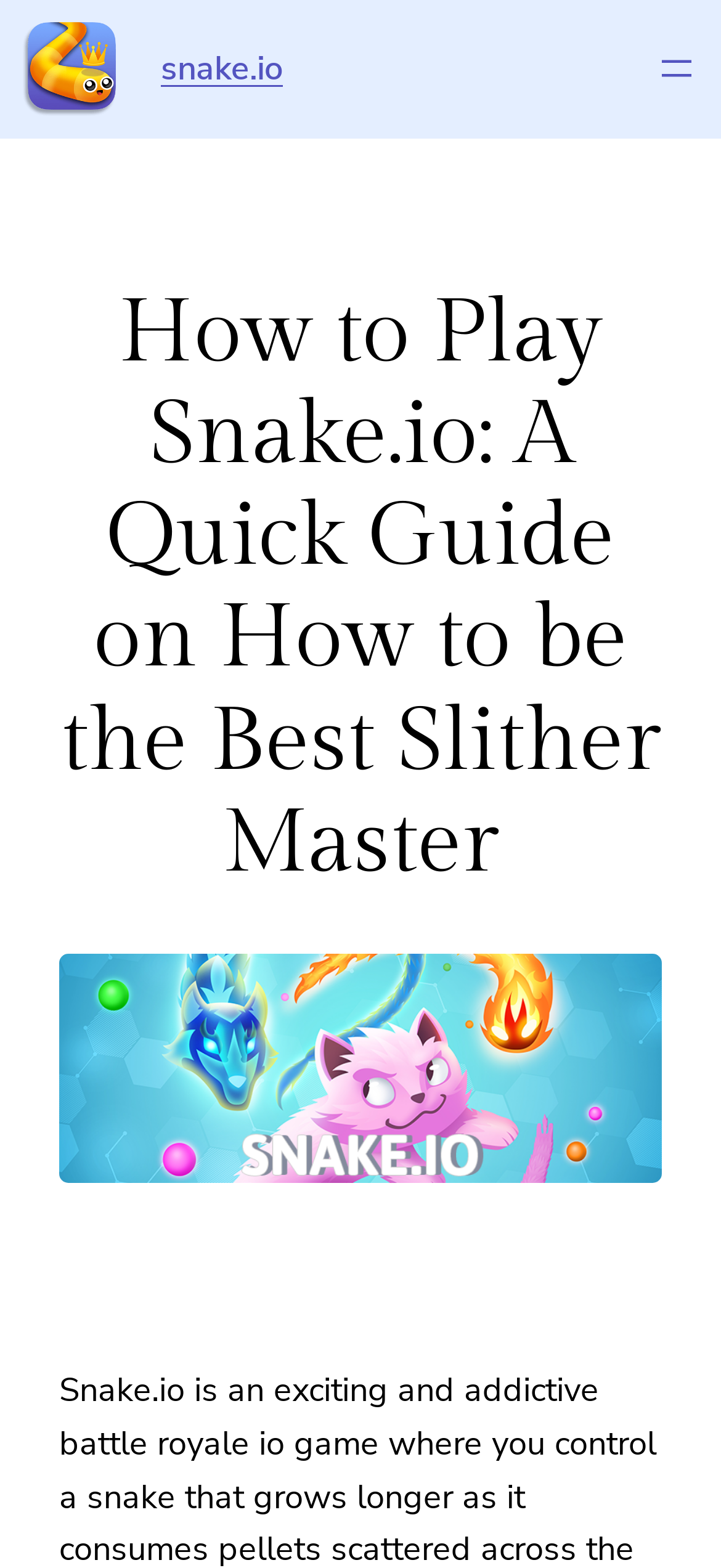Identify the bounding box coordinates for the UI element described as follows: "snake.io". Ensure the coordinates are four float numbers between 0 and 1, formatted as [left, top, right, bottom].

[0.223, 0.029, 0.392, 0.058]